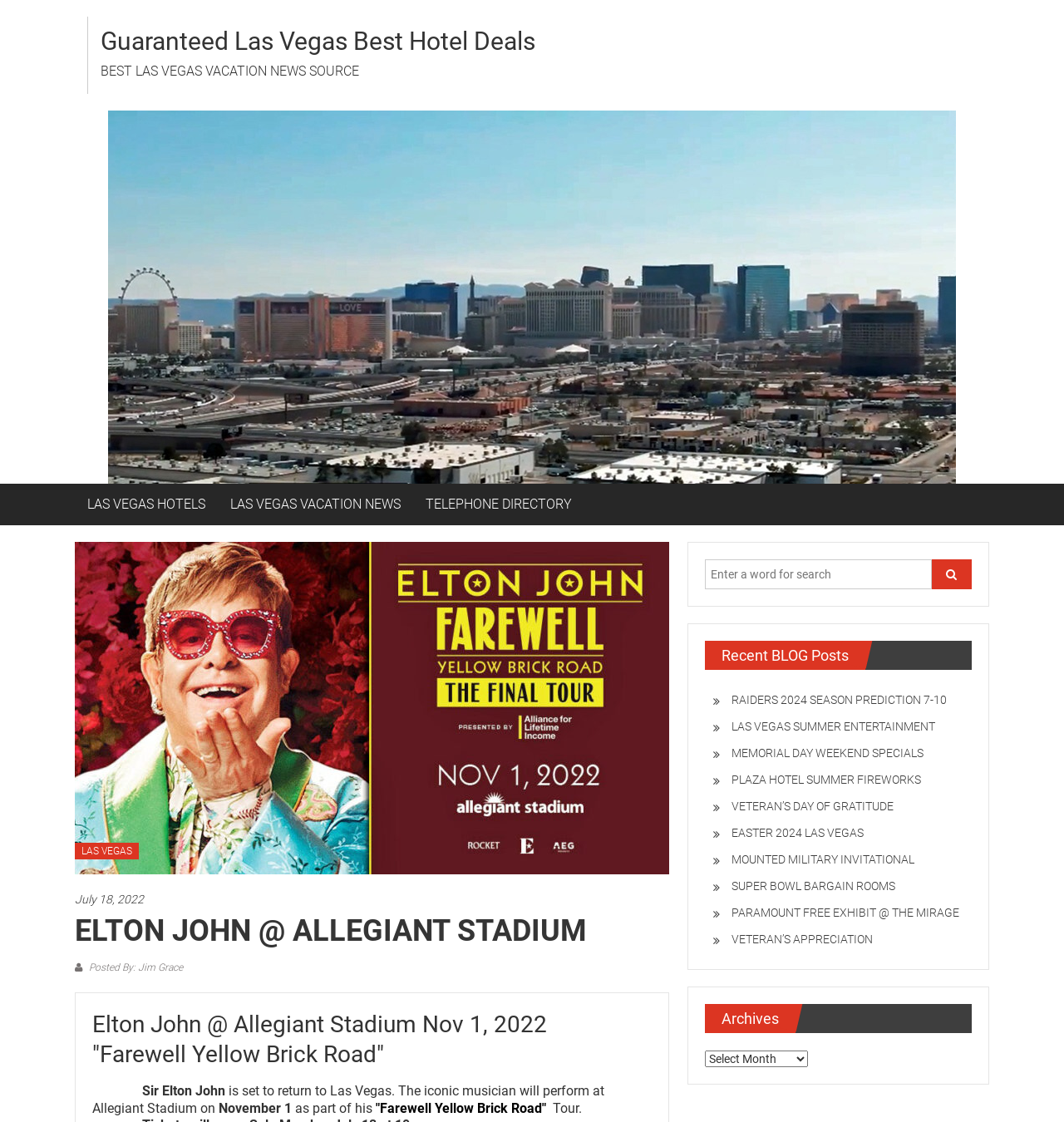Answer in one word or a short phrase: 
What is the event mentioned in the heading?

Elton John concert